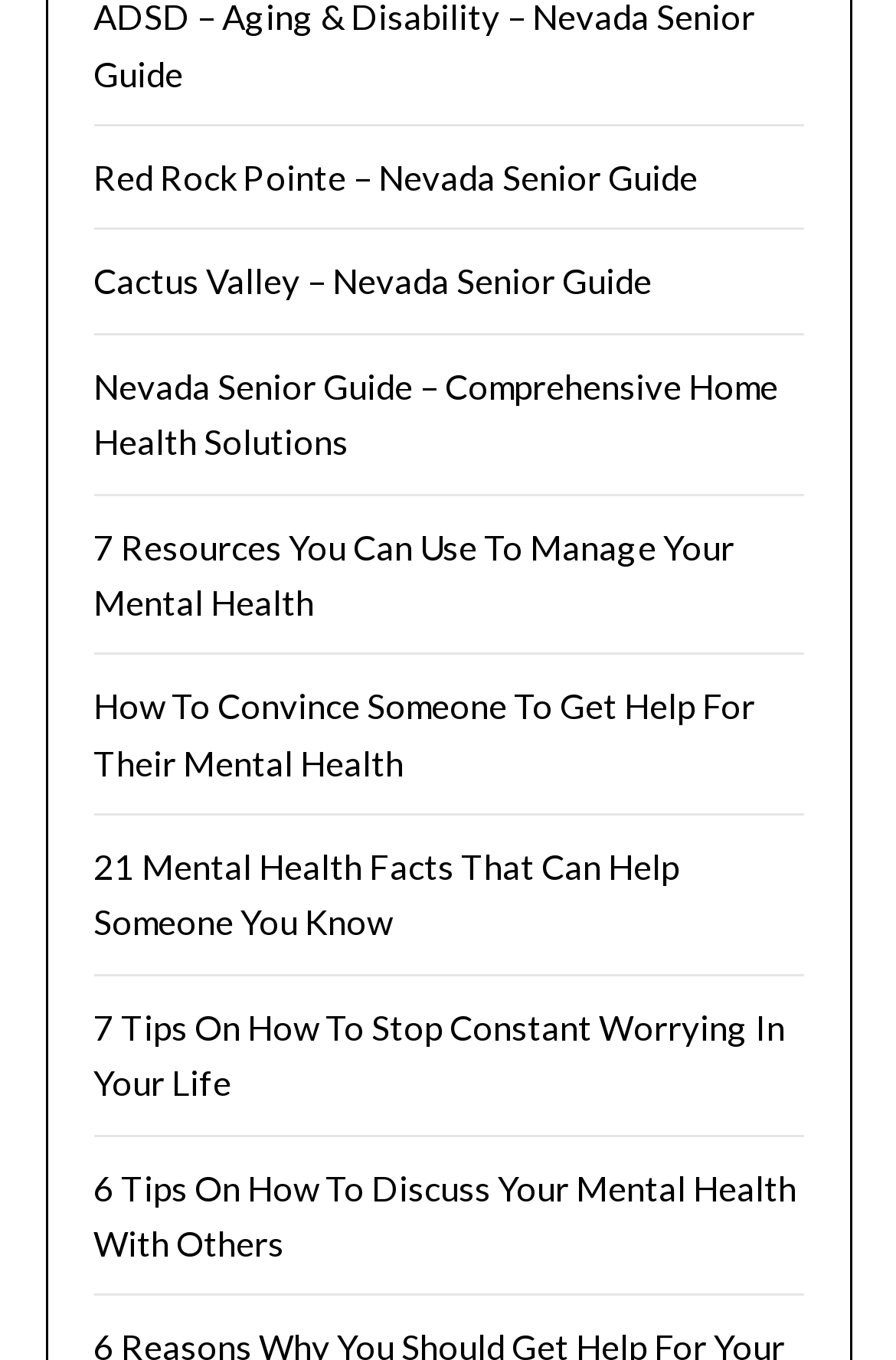Identify the bounding box coordinates of the clickable section necessary to follow the following instruction: "check 6 Tips On How To Discuss Your Mental Health With Others". The coordinates should be presented as four float numbers from 0 to 1, i.e., [left, top, right, bottom].

[0.104, 0.857, 0.888, 0.929]